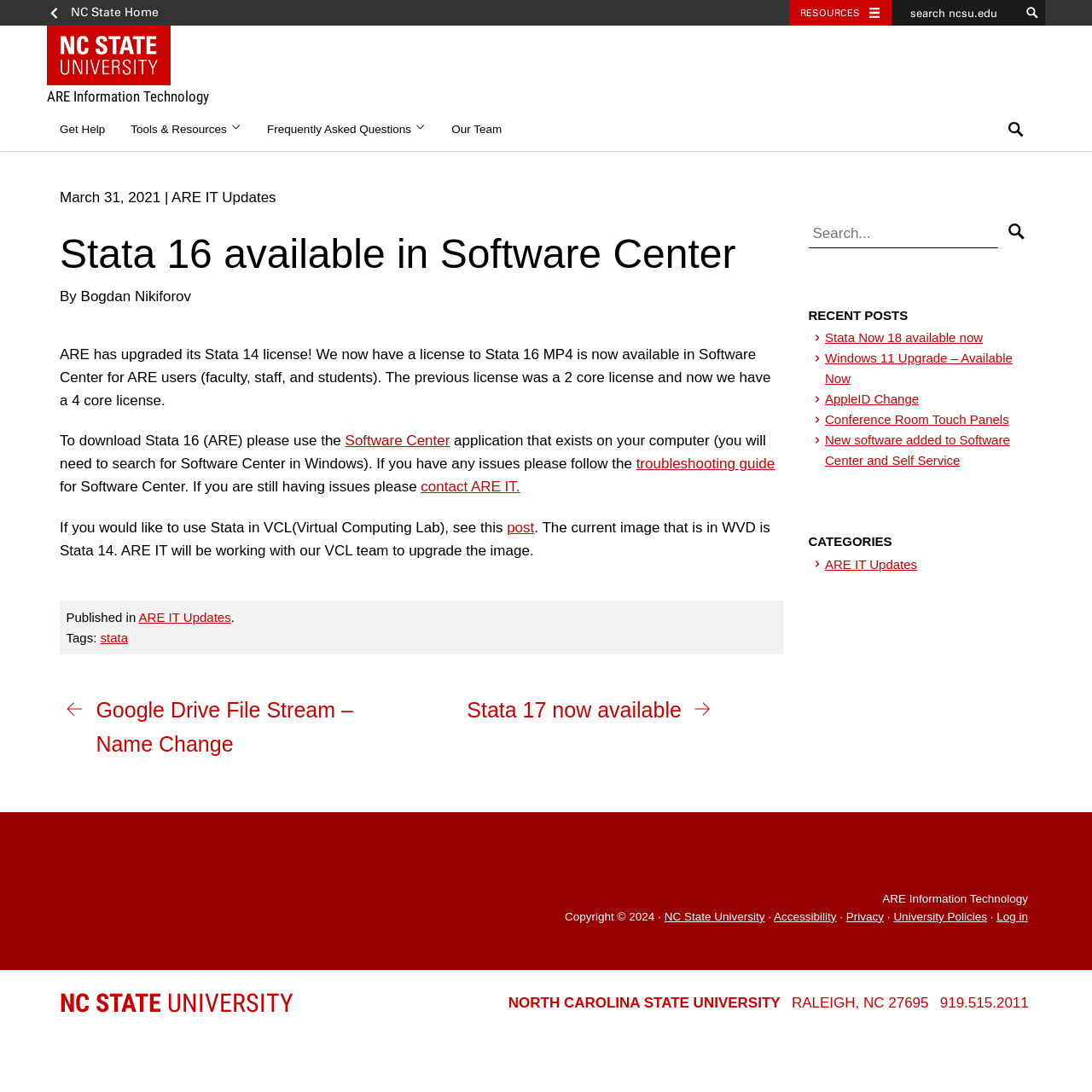Generate a comprehensive caption for the webpage you are viewing.

The webpage is about Stata 16 being available in the Software Center of ARE Information Technology. At the top, there is a navigation bar with links to NC State Home, Toggle resources, and a search bar. Below the navigation bar, there is a header section with links to NC State ARE Information Technology, Get Help, Tools & Resources, Frequently Asked Questions, Our Team, and Search.

The main content of the webpage is an article announcing the availability of Stata 16 in the Software Center. The article is dated March 31, 2021, and is written by Bogdan Nikiforov. It informs users that ARE has upgraded its Stata 14 license to Stata 16 MP4, which is now available in the Software Center for ARE users. The article provides instructions on how to download Stata 16 and troubleshoot any issues that may arise.

To the right of the main content, there is a complementary section with a search bar, a heading "RECENT POSTS", and several links to recent posts, including "Stata Now 18 available now", "Windows 11 Upgrade – Available Now", and others. Below the recent posts, there is a heading "CATEGORIES" with a link to "ARE IT Updates".

At the bottom of the webpage, there is a footer section with copyright information, links to NC State University, Accessibility, Privacy, University Policies, and Log in. There is also a section with the university's name, address, and phone number.